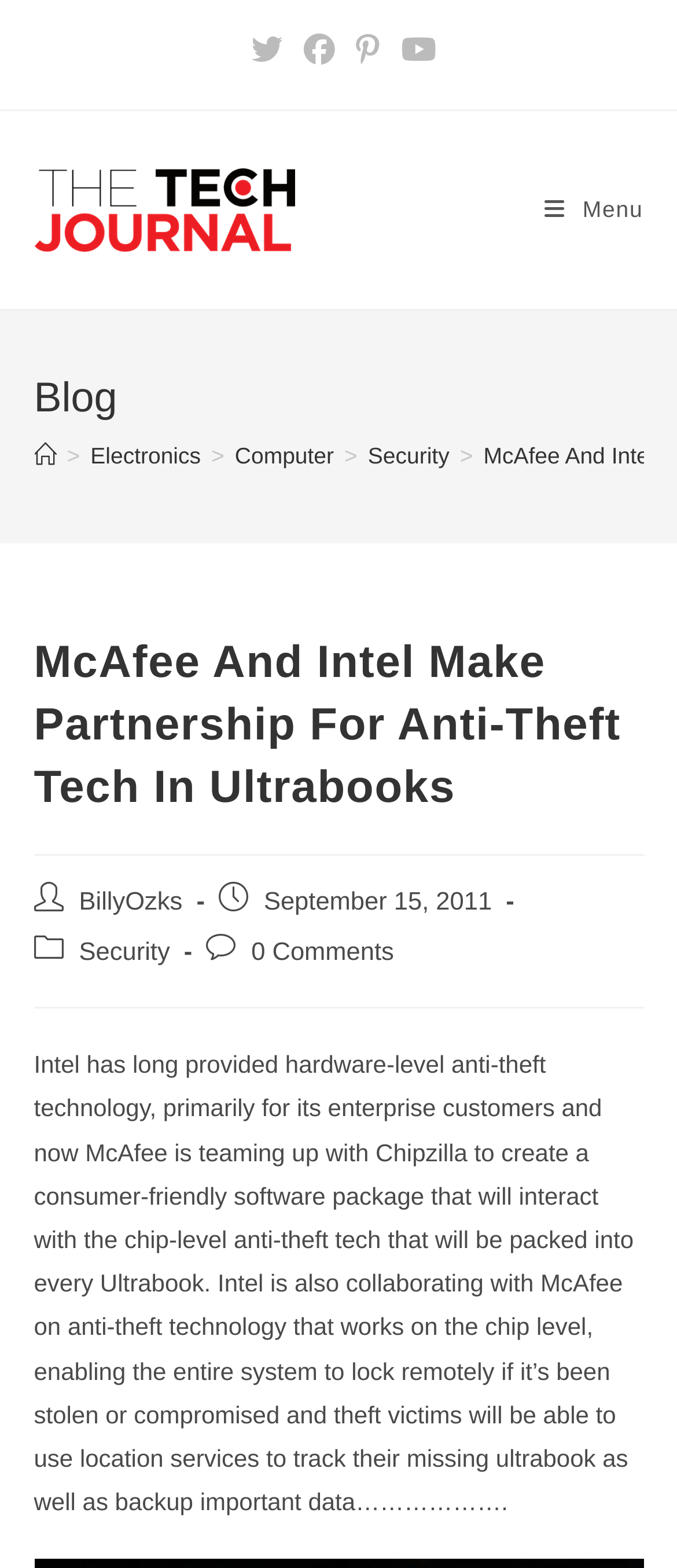Analyze the image and give a detailed response to the question:
What is the date of the post?

The webpage displays the post published date as 'September 15, 2011' in the section below the post title.